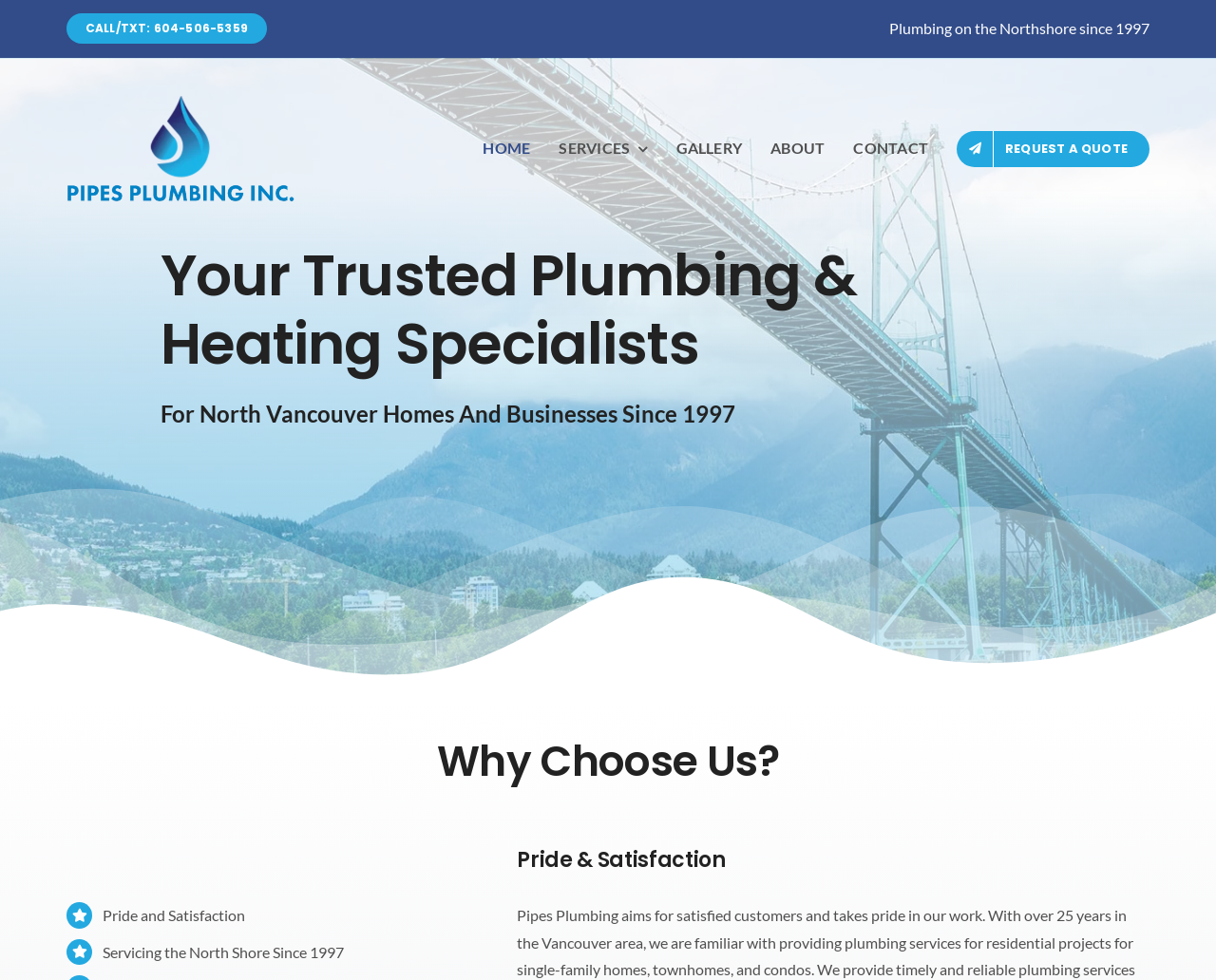Determine the bounding box coordinates for the area that should be clicked to carry out the following instruction: "Go to the home page".

[0.397, 0.121, 0.436, 0.183]